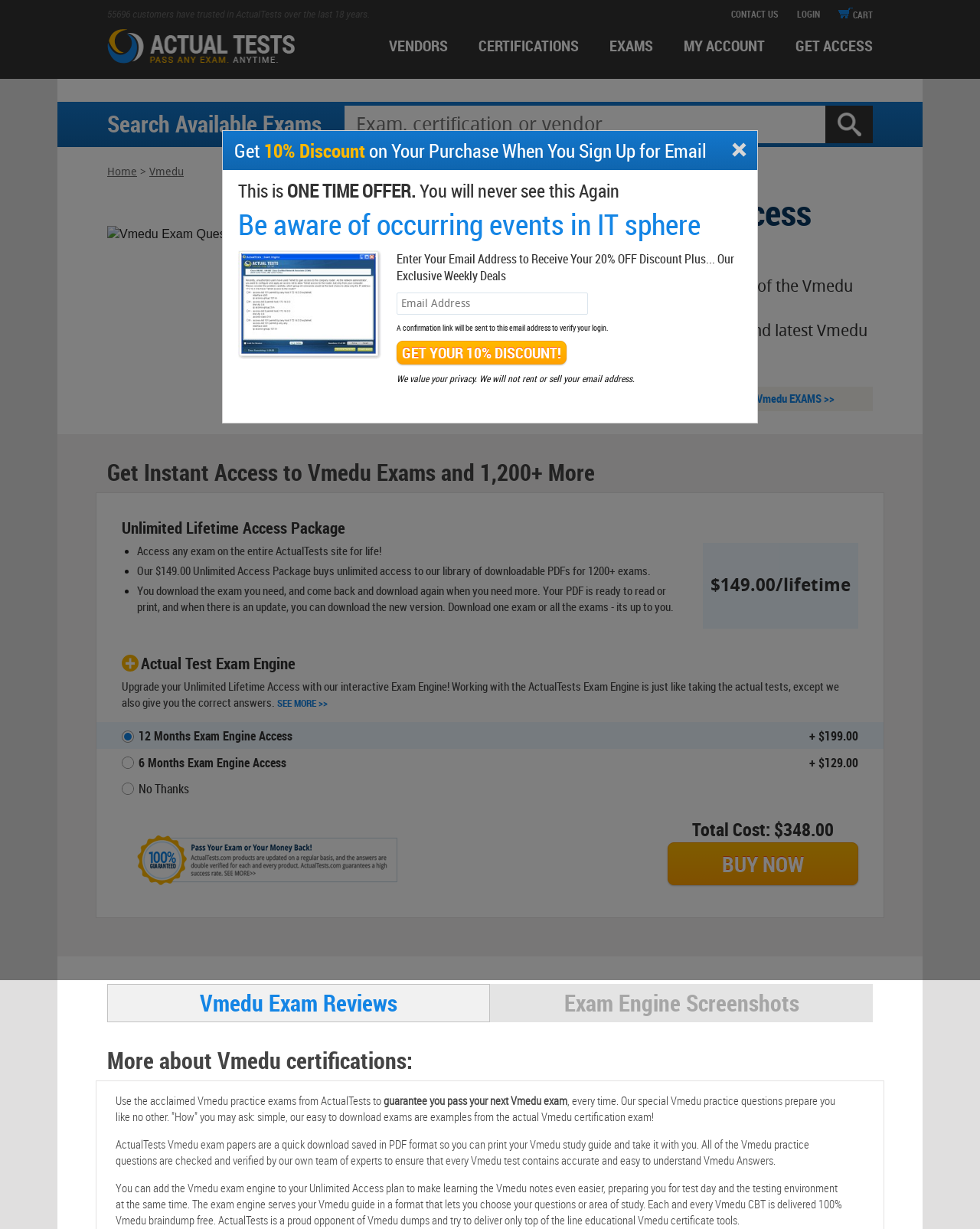Provide the bounding box coordinates for the UI element that is described as: "certifications".

[0.488, 0.029, 0.591, 0.046]